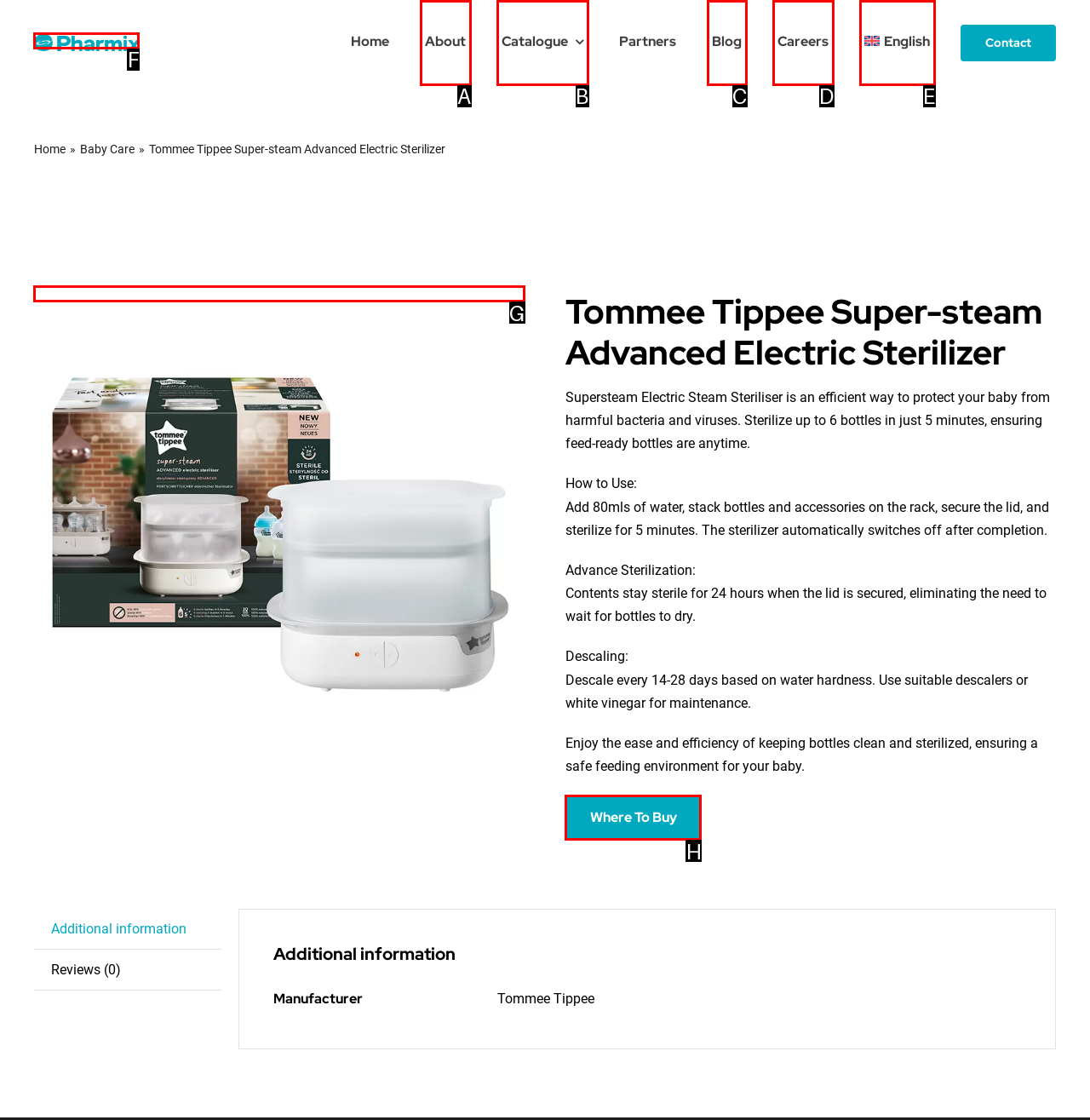Identify the HTML element that corresponds to the following description: Blog. Provide the letter of the correct option from the presented choices.

C